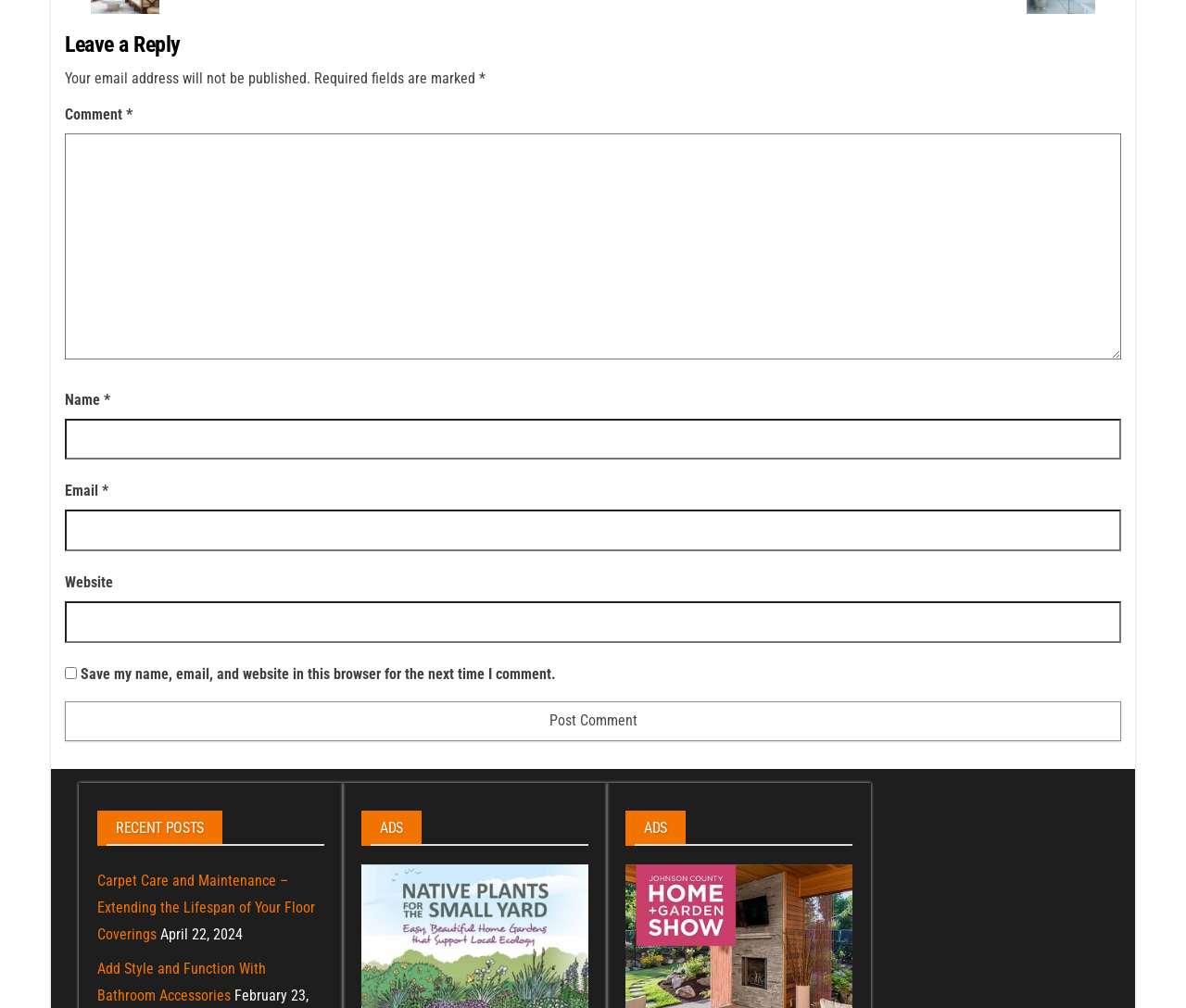Find the bounding box coordinates of the clickable area that will achieve the following instruction: "Read the recent post about Carpet Care and Maintenance".

[0.082, 0.865, 0.266, 0.935]